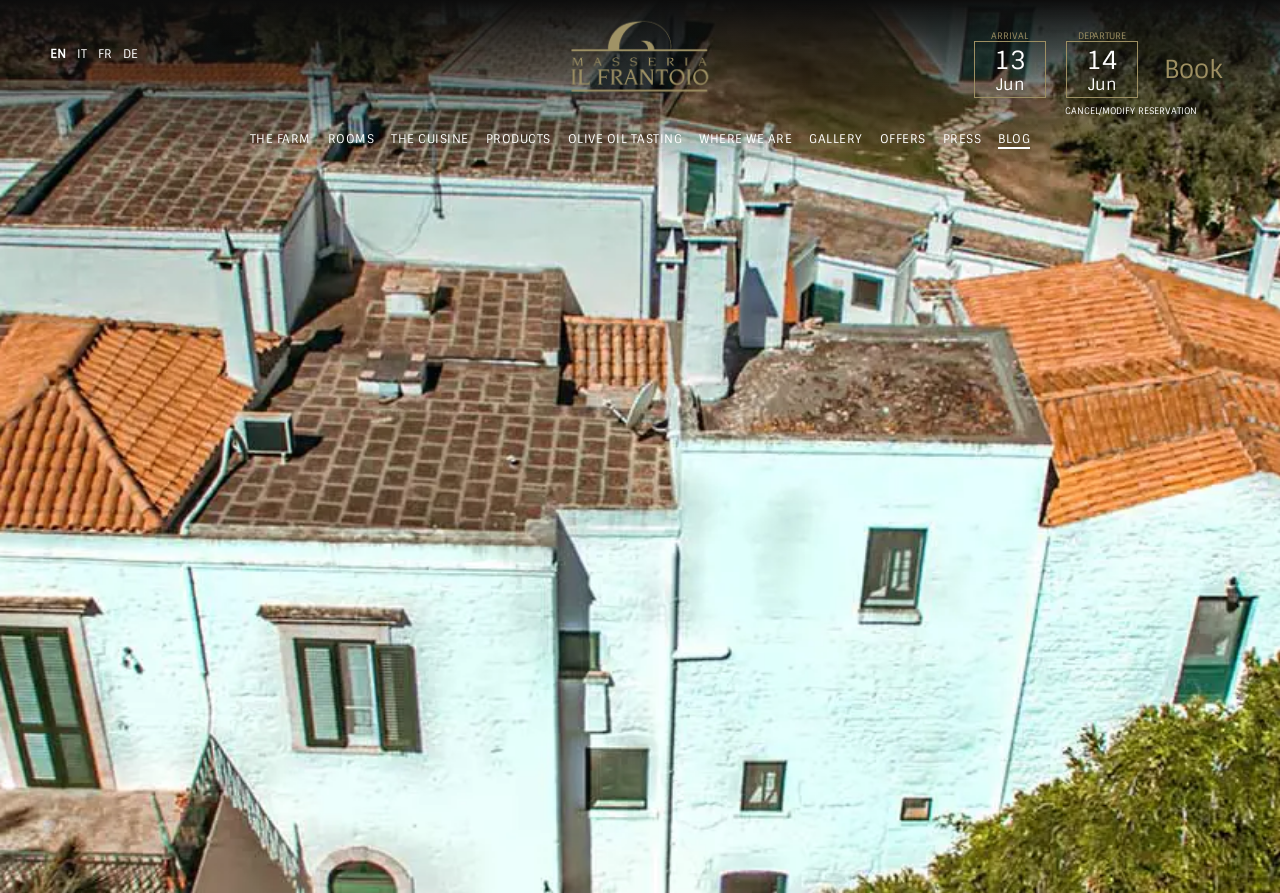Based on the element description: "Privacy Policy", identify the bounding box coordinates for this UI element. The coordinates must be four float numbers between 0 and 1, listed as [left, top, right, bottom].

None